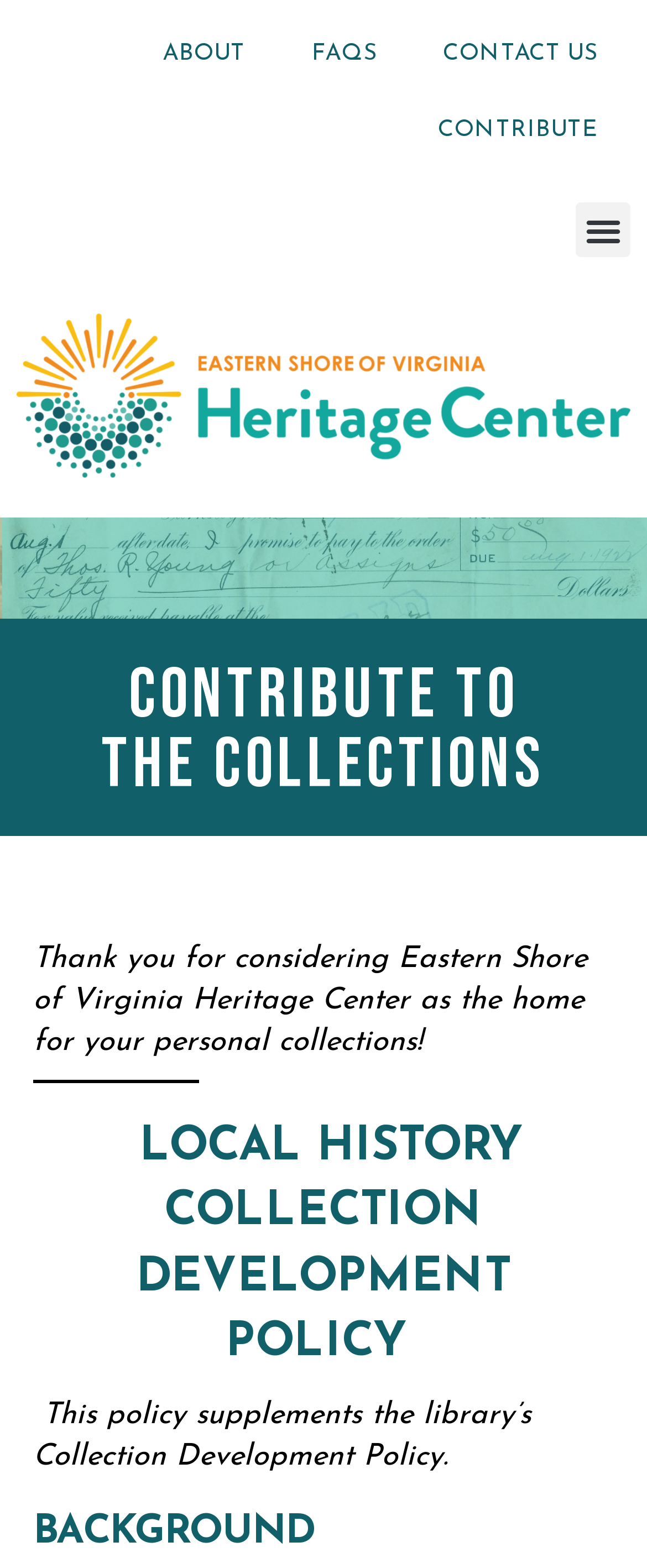Please find the top heading of the webpage and generate its text.

CONTRIBUTE TO THE COLLECTIONS